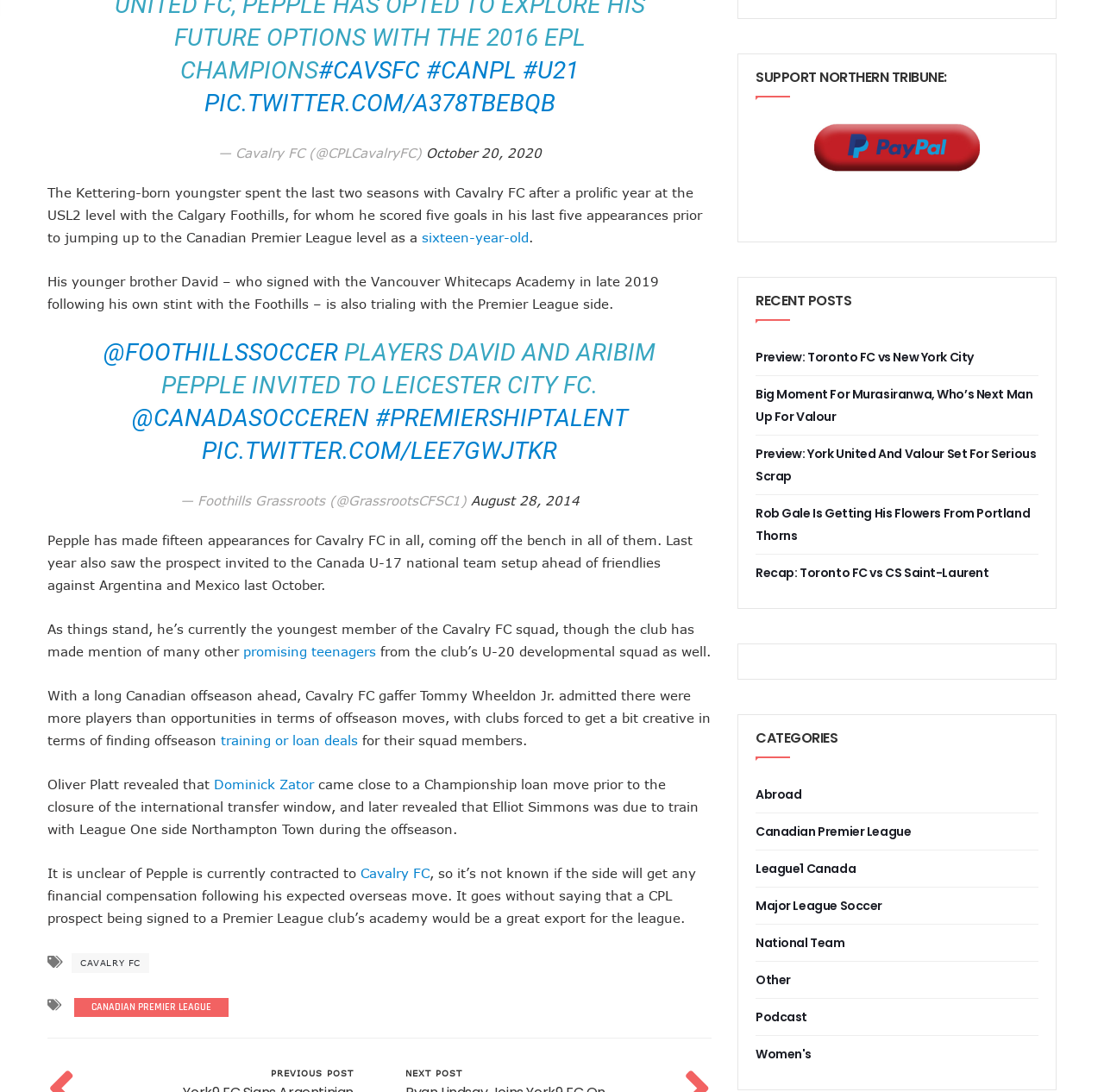Locate and provide the bounding box coordinates for the HTML element that matches this description: "National Team".

[0.684, 0.855, 0.769, 0.871]